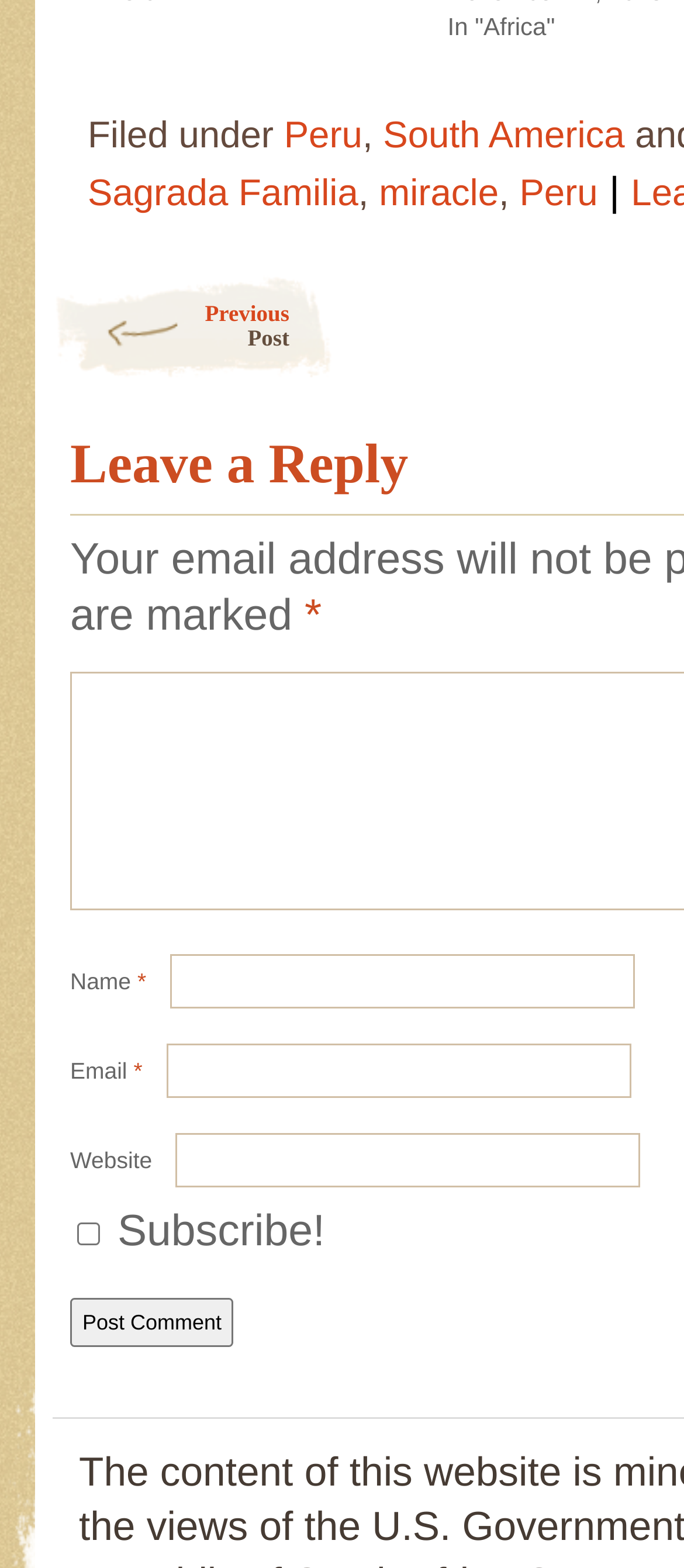Based on the element description "parent_node: Website name="url"", predict the bounding box coordinates of the UI element.

[0.257, 0.722, 0.937, 0.757]